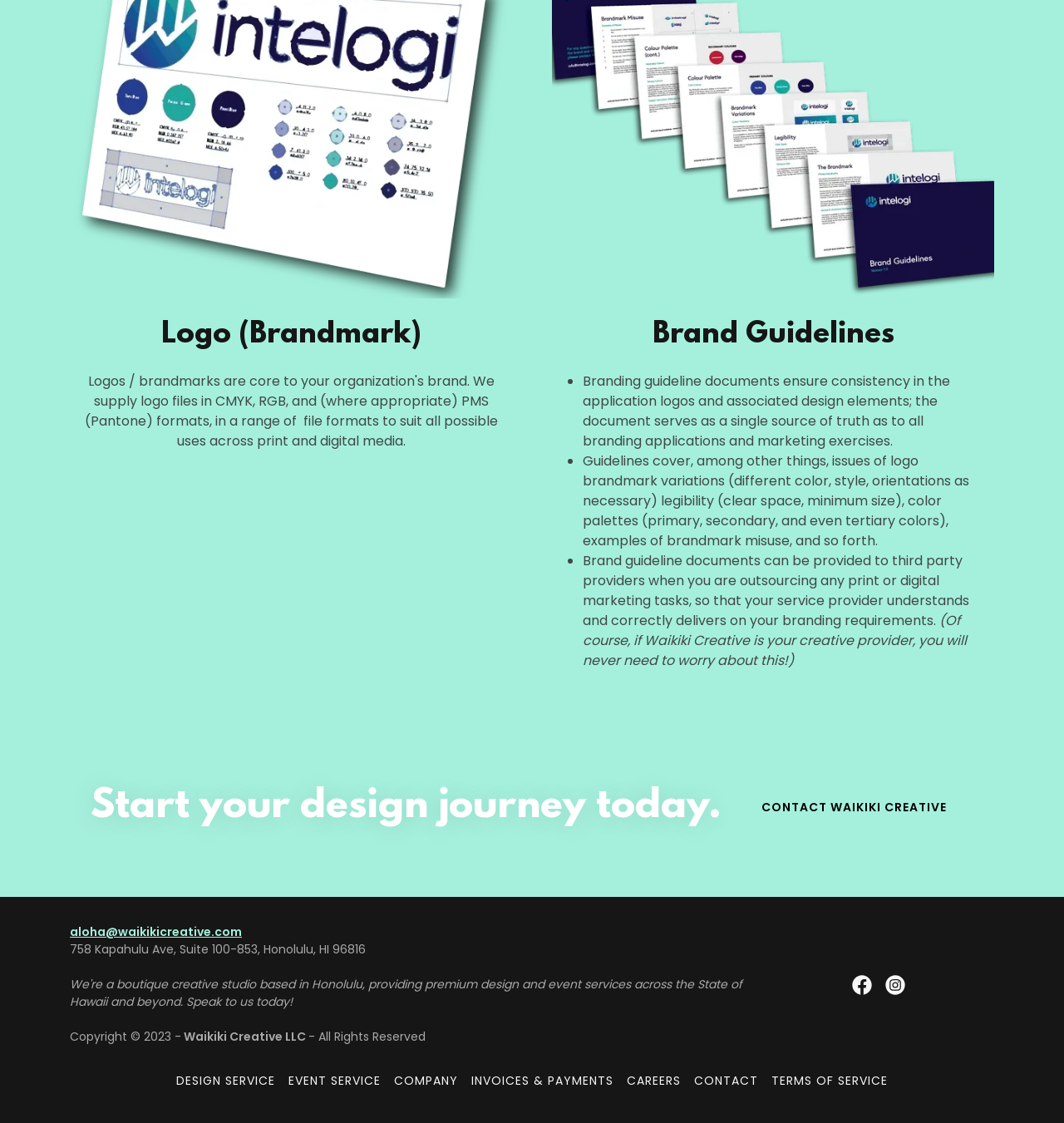Please identify the bounding box coordinates of the clickable area that will allow you to execute the instruction: "Enter email address to subscribe".

None